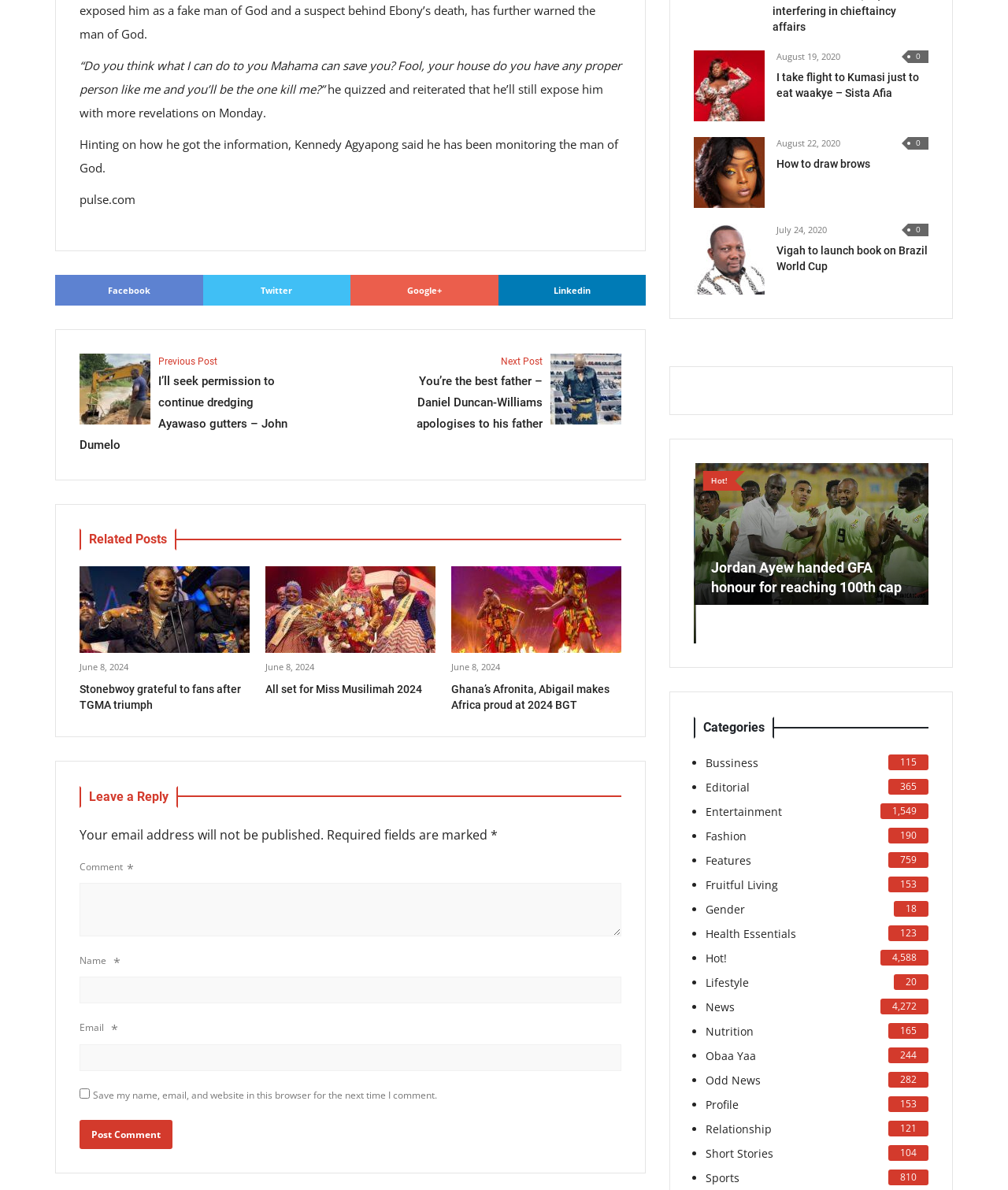Pinpoint the bounding box coordinates of the clickable element to carry out the following instruction: "Leave a comment."

[0.079, 0.723, 0.122, 0.734]